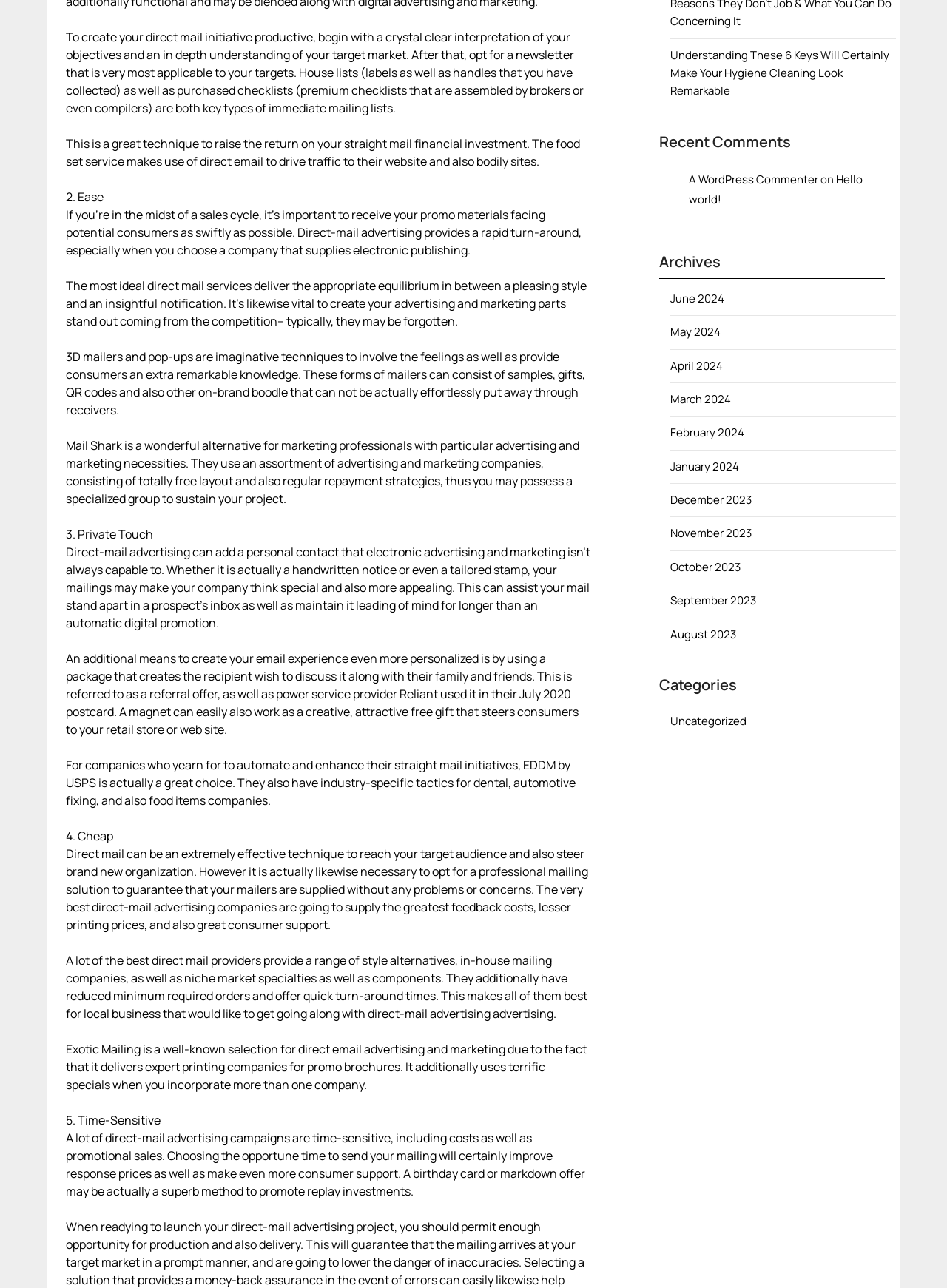Using the webpage screenshot and the element description February 15, 2019February 13, 2019, determine the bounding box coordinates. Specify the coordinates in the format (top-left x, top-left y, bottom-right x, bottom-right y) with values ranging from 0 to 1.

None